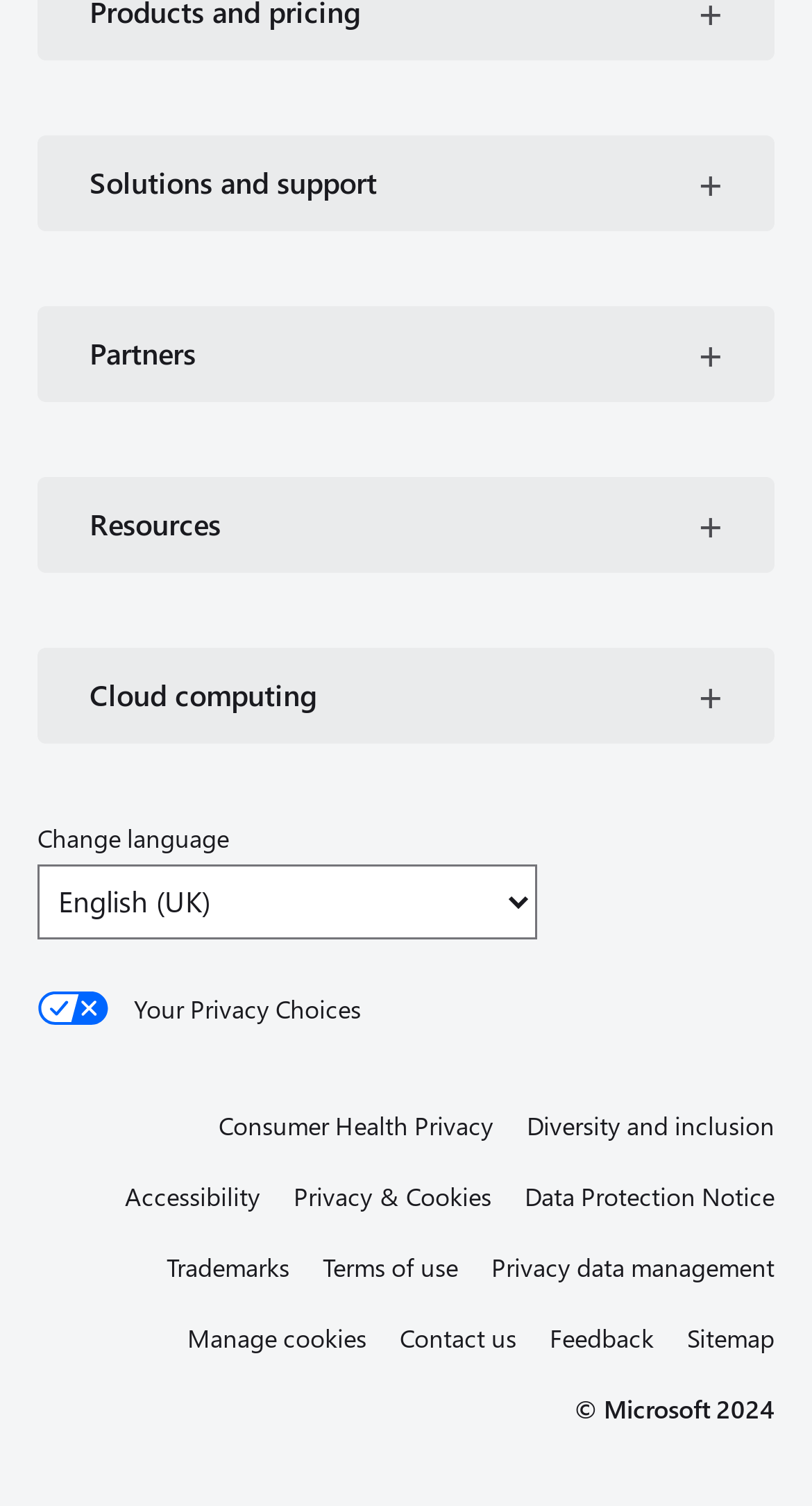Provide the bounding box coordinates of the HTML element this sentence describes: "Privacy & Cookies". The bounding box coordinates consist of four float numbers between 0 and 1, i.e., [left, top, right, bottom].

[0.362, 0.778, 0.605, 0.809]